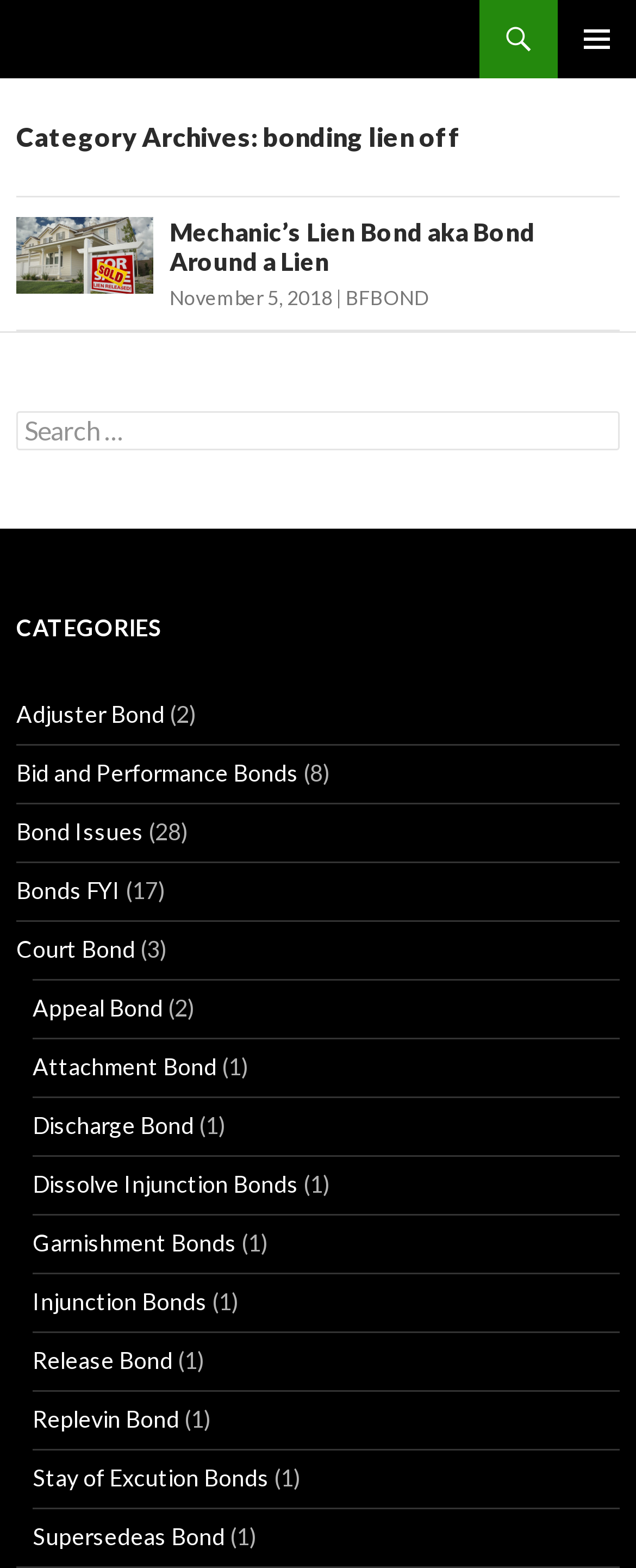What is the purpose of the search box?
Using the information presented in the image, please offer a detailed response to the question.

The search box is used to search for content on the webpage, as indicated by the StaticText element with the text 'Search for:'.